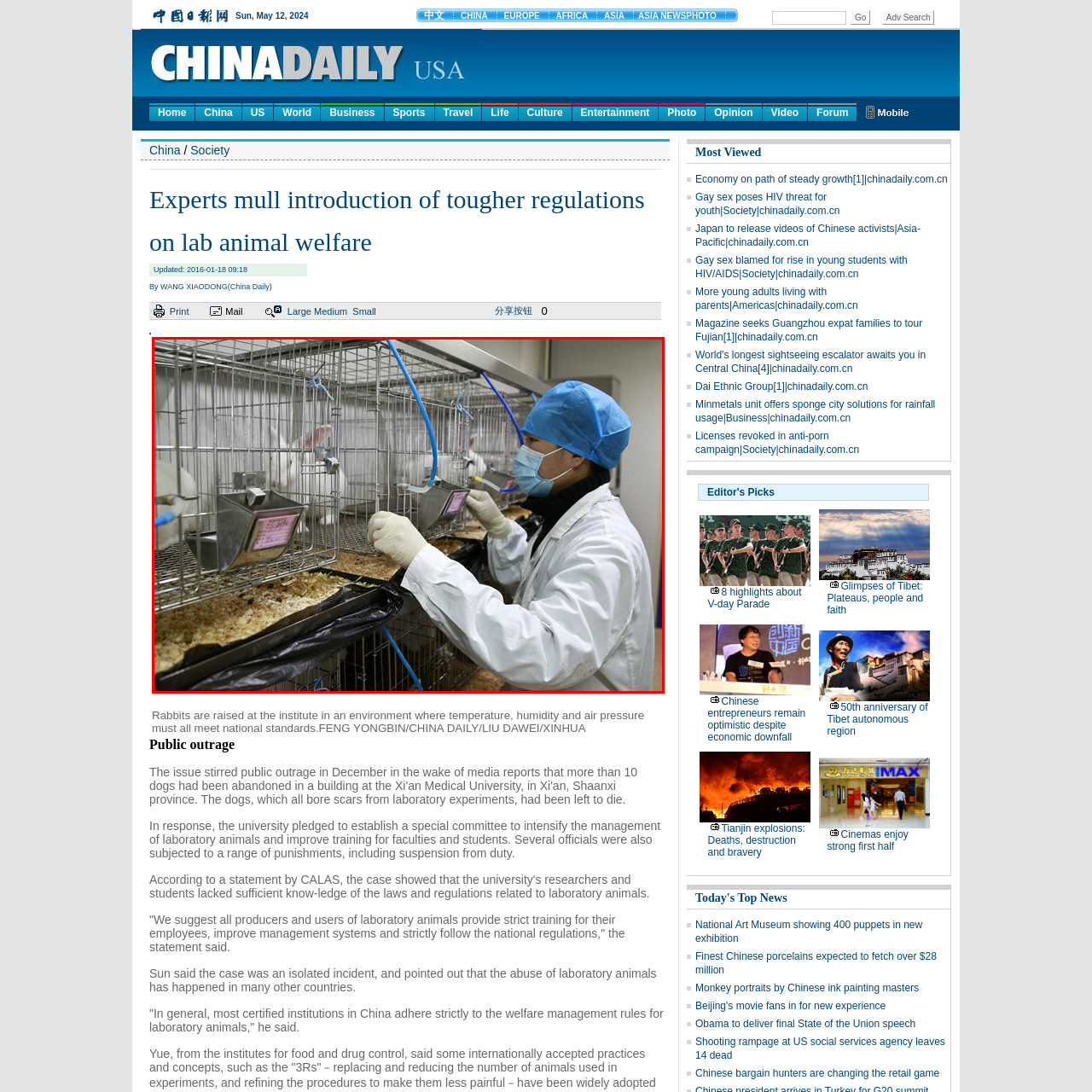What is the environment of the laboratory like?
Analyze the image within the red frame and provide a concise answer using only one word or a short phrase.

meticulously organized